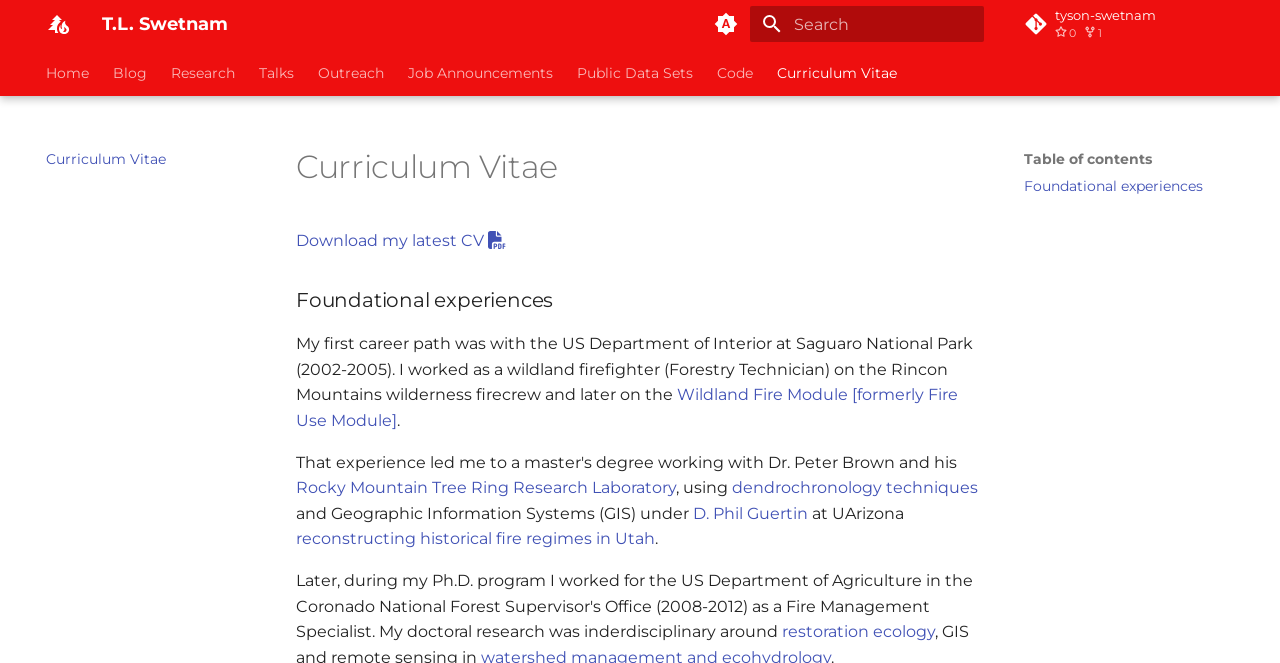What is the function of the 'Back to top' button?
Using the image as a reference, give a one-word or short phrase answer.

To scroll back to the top of the page